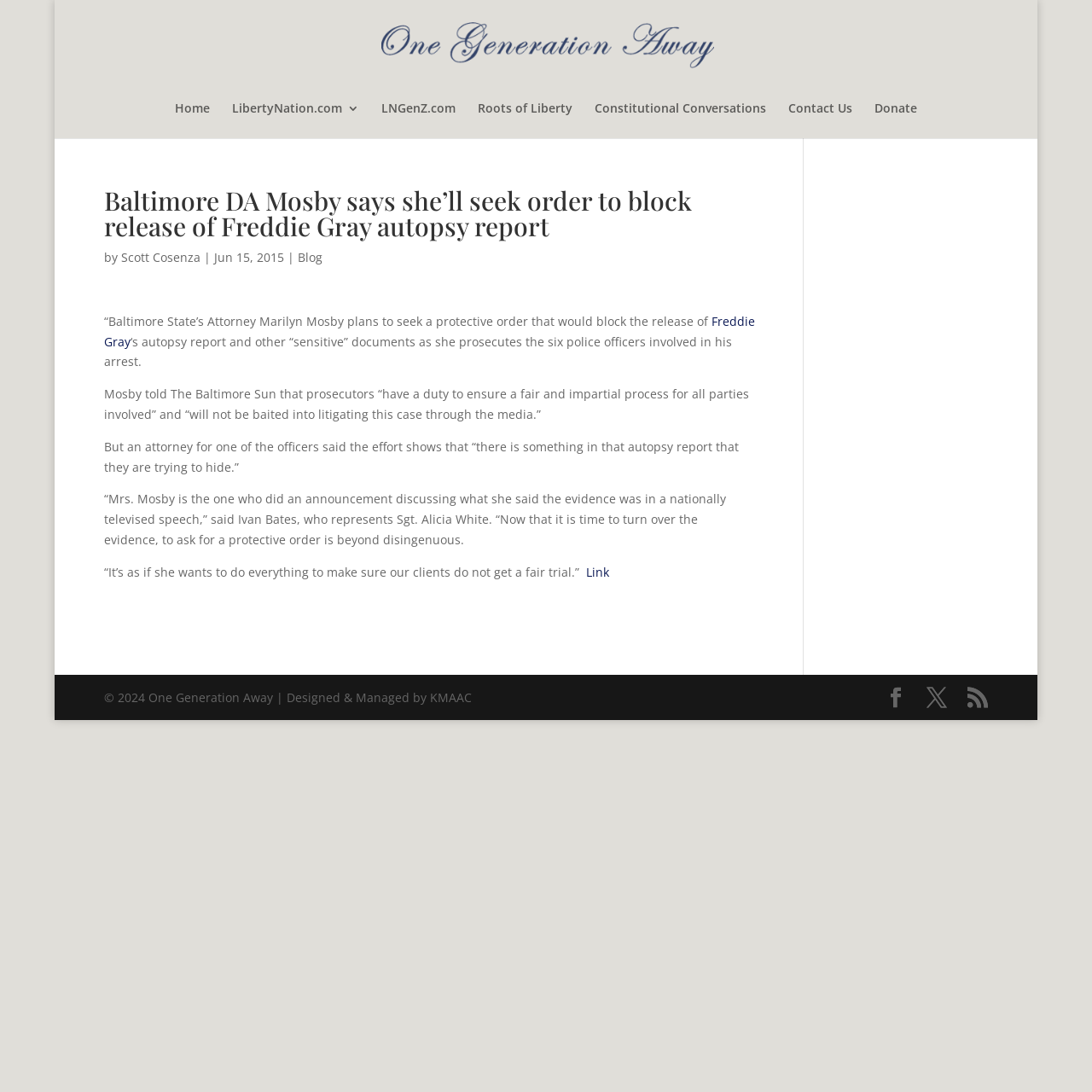Utilize the information from the image to answer the question in detail:
What is the year of copyright mentioned at the bottom of the webpage?

I determined the answer by looking at the bottom of the webpage, where the copyright information '© 2024 One Generation Away | Designed & Managed by KMAAC' is located.